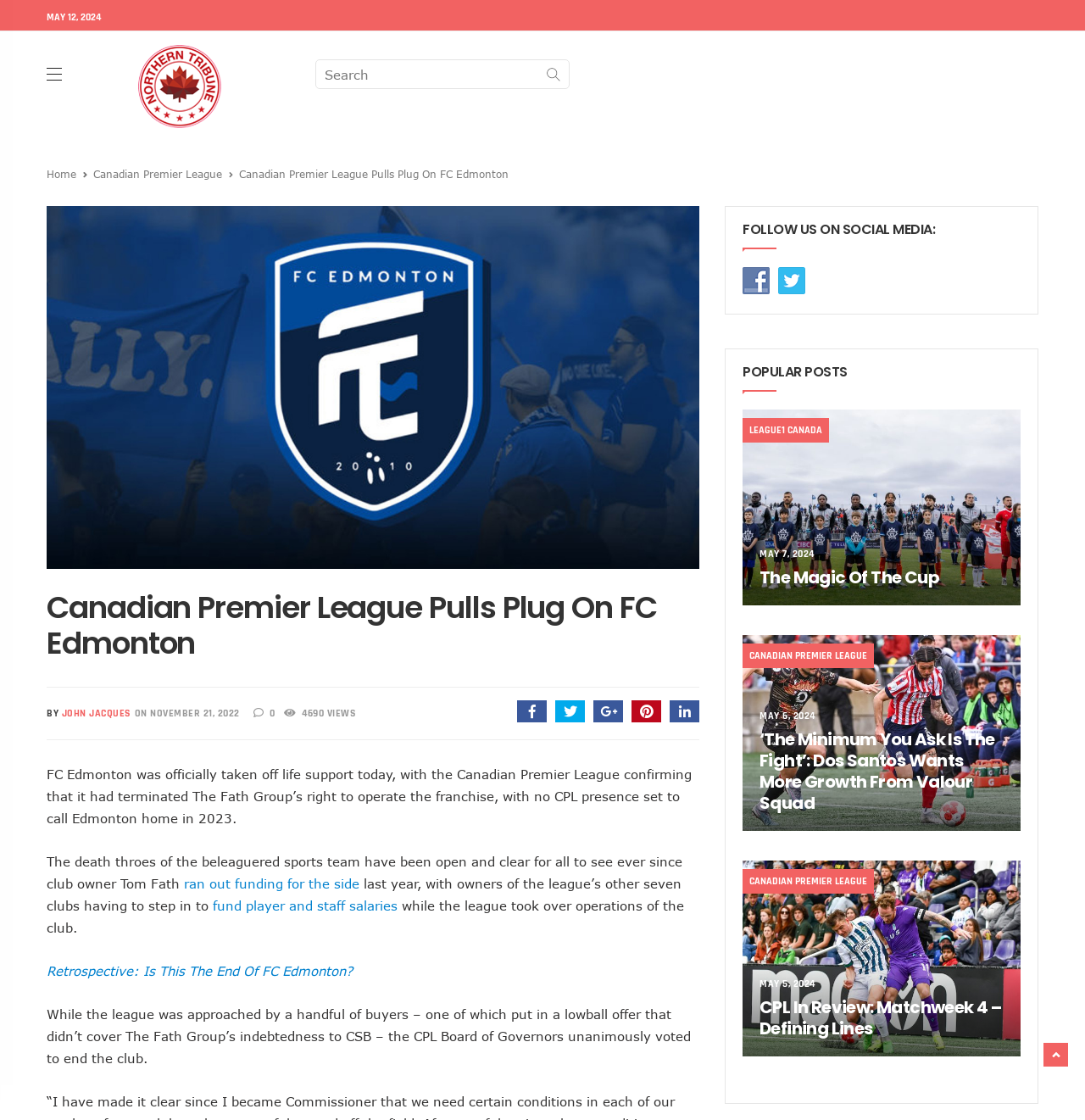How many views does the article have?
Based on the image content, provide your answer in one word or a short phrase.

4690 VIEWS